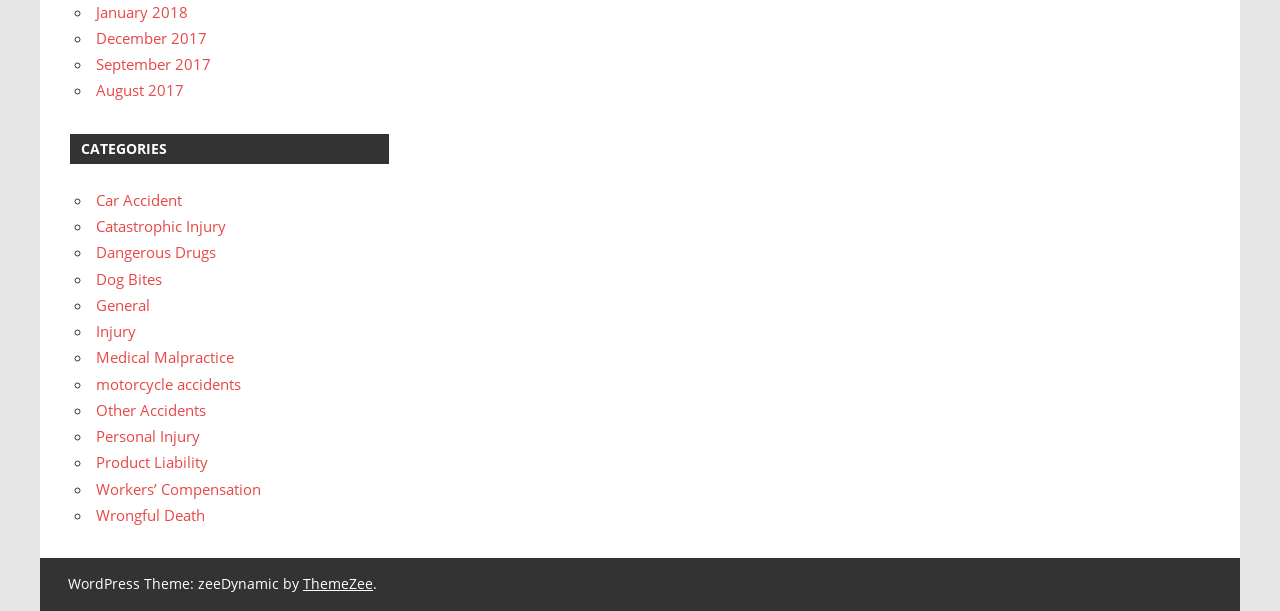Specify the bounding box coordinates of the area to click in order to execute this command: 'Read about Wrongful Death'. The coordinates should consist of four float numbers ranging from 0 to 1, and should be formatted as [left, top, right, bottom].

[0.075, 0.826, 0.16, 0.859]